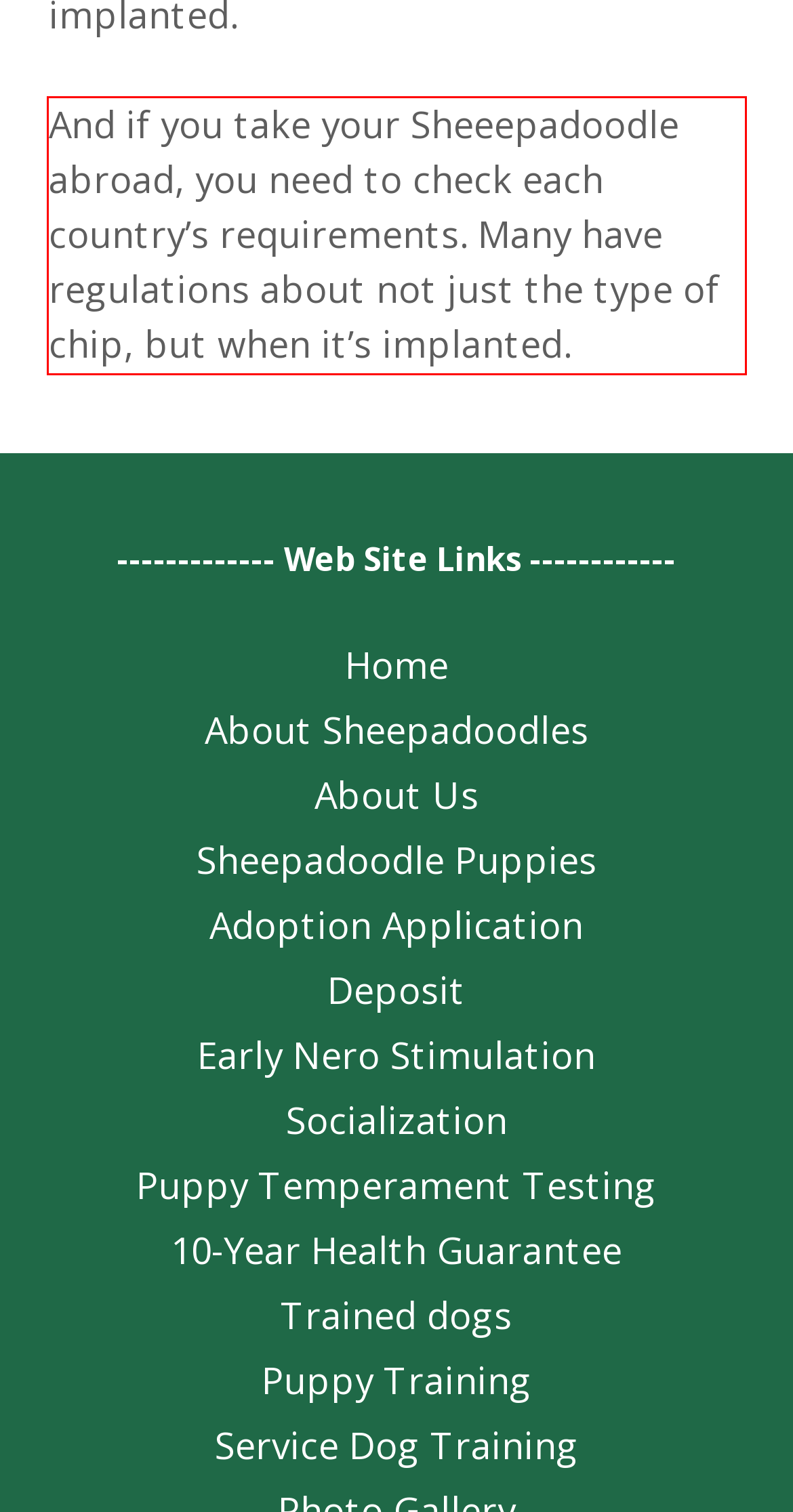Look at the provided screenshot of the webpage and perform OCR on the text within the red bounding box.

And if you take your Sheeepadoodle abroad, you need to check each country’s requirements. Many have regulations about not just the type of chip, but when it’s implanted.